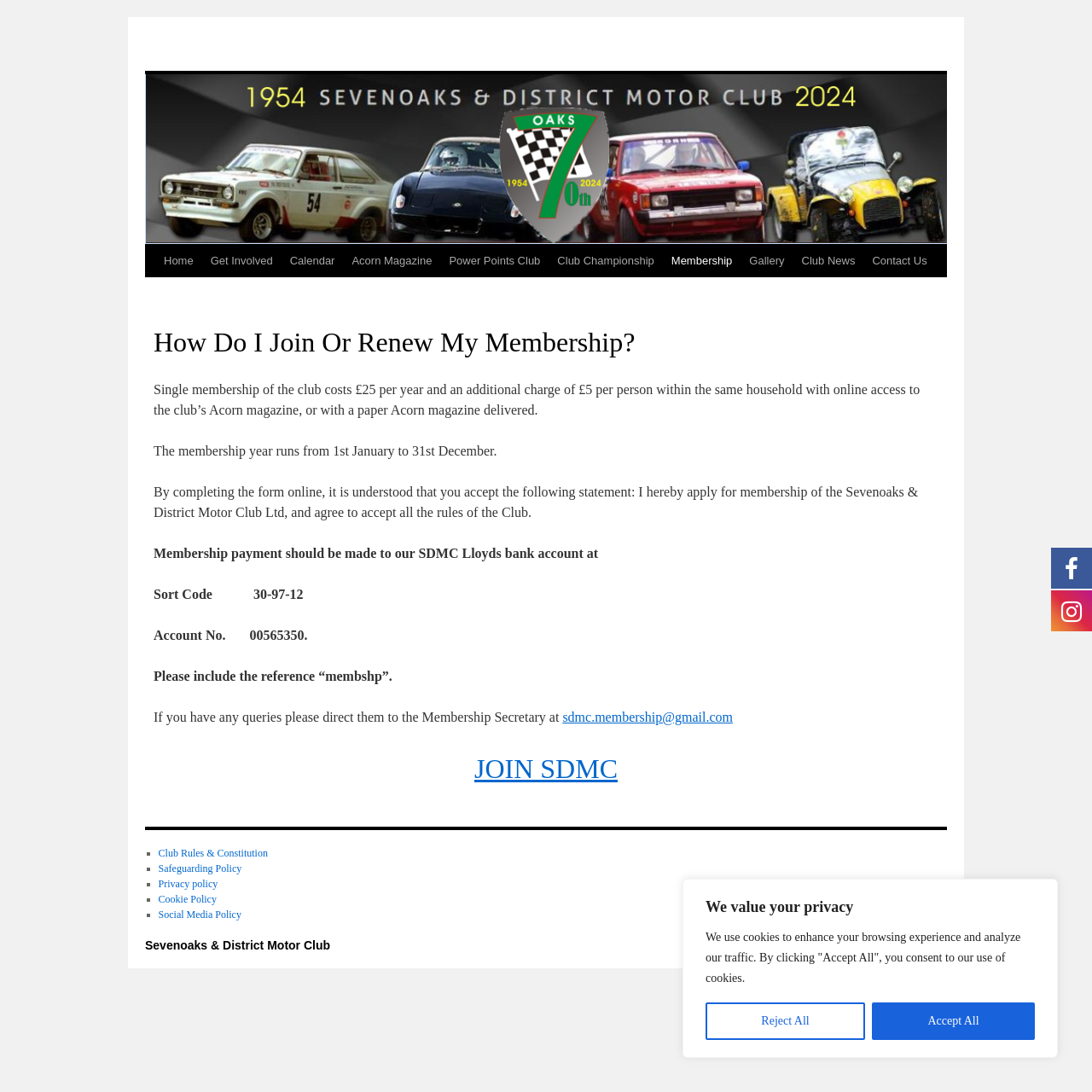What is the reference to include when making membership payment?
Based on the screenshot, provide your answer in one word or phrase.

membshp